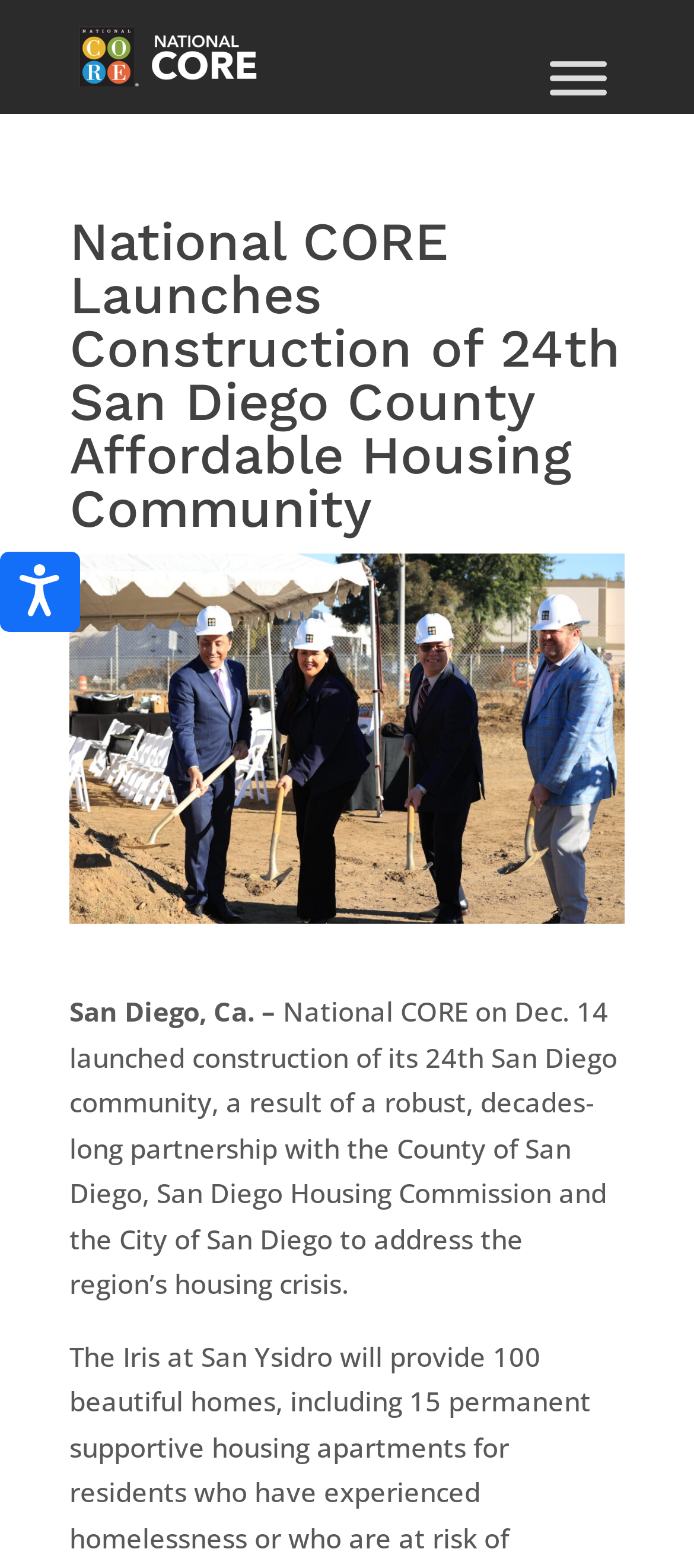Refer to the screenshot and answer the following question in detail:
What is the purpose of the partnership with the County of San Diego?

After reading the text, I understood that the partnership between National CORE and the County of San Diego is aimed at addressing the region's housing crisis, which is a significant issue in San Diego.